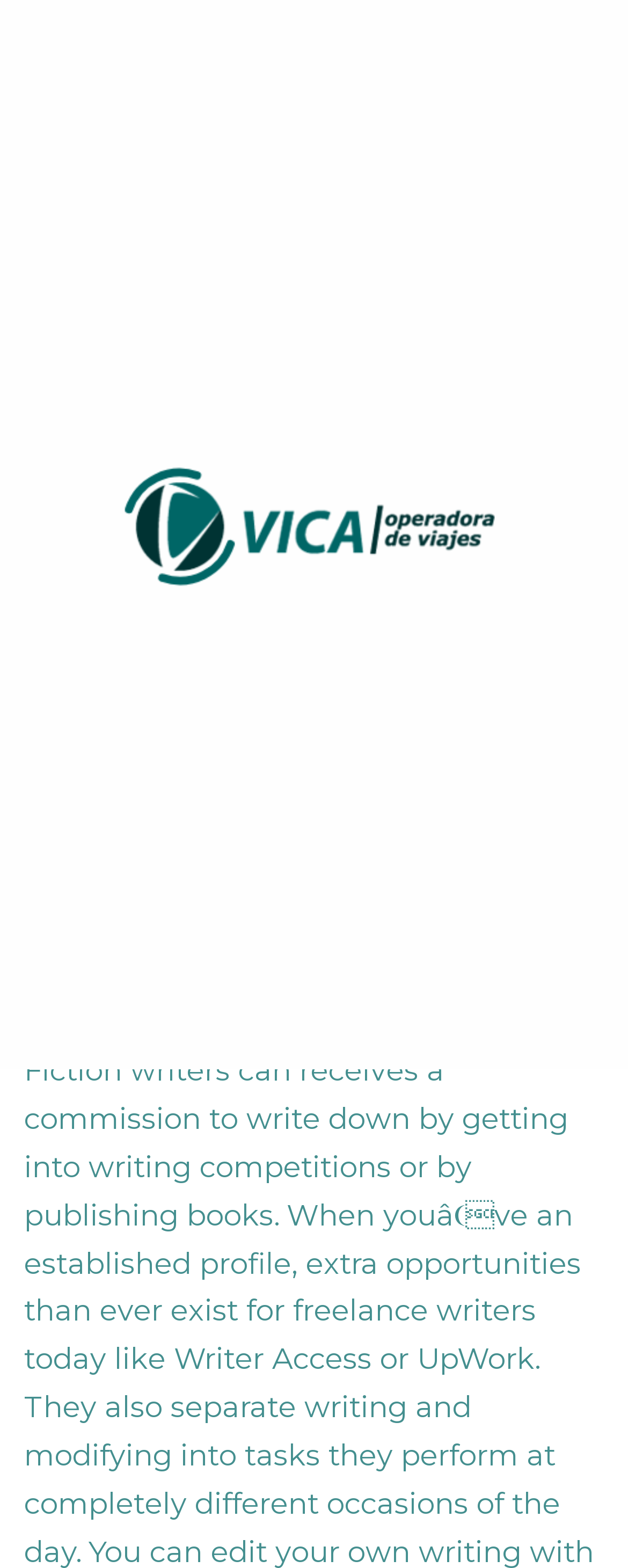Detail the various sections and features present on the webpage.

This webpage appears to be a blog post or article discussing the topic of fiction writers and their opportunities for freelance work. 

At the top of the page, there is a navigation menu with links to "INICIO" and "SIN CATEGORÍA", accompanied by a slash symbol. Below this menu, the title of the article "Do You Need Personal Expertise To Put In Writing About Something?" is prominently displayed in a large font size. 

To the left of the title, there is a small image. The article's metadata, including the author and date of posting ("12 septiembre, 2022"), is displayed below the title. 

The main content of the article is not explicitly described in the accessibility tree, but based on the meta description, it likely discusses how fiction writers can receive commissions to write by entering writing competitions or publishing books, and how having an established profile can lead to more freelance opportunities.

On the right side of the page, there are several links and images, including a "Print" button and some social media or sharing icons. At the very bottom of the page, there is another link and image.